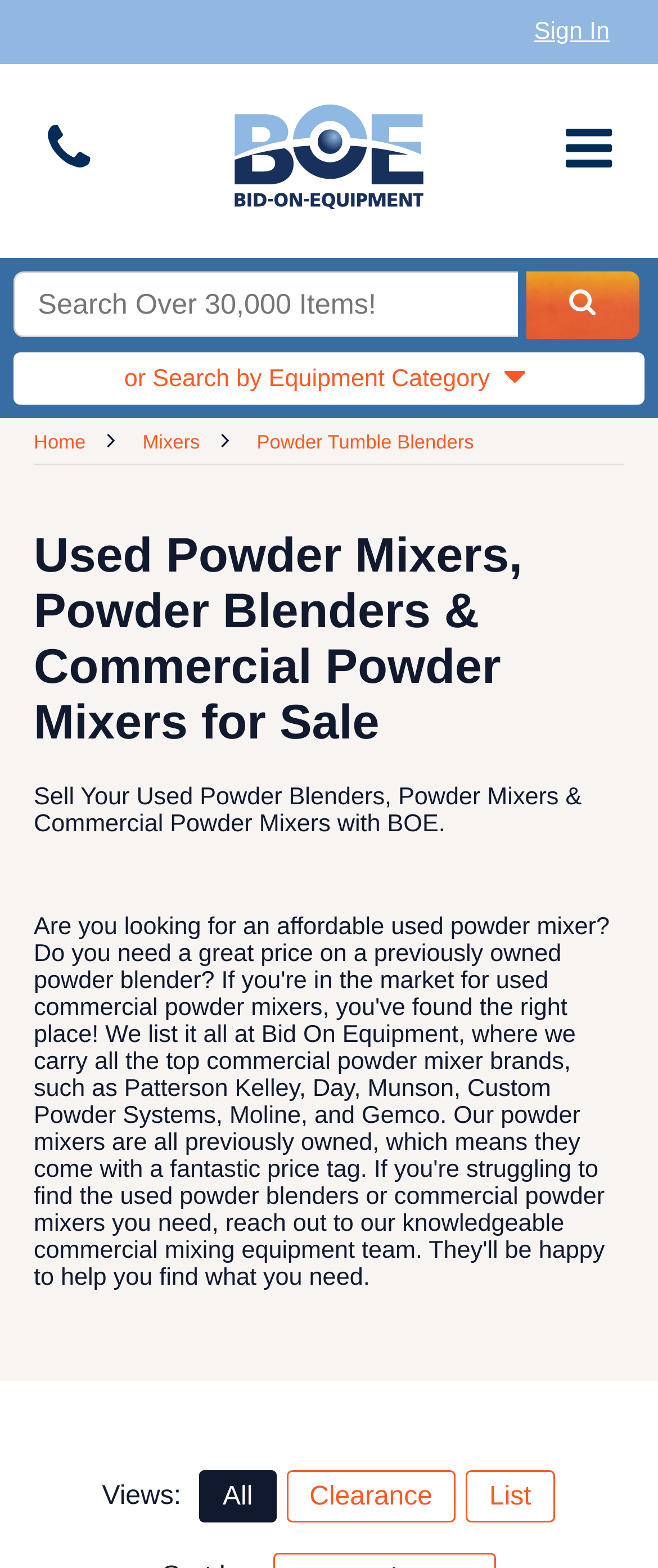Please determine and provide the text content of the webpage's heading.

Used Powder Mixers, Powder Blenders & Commercial Powder Mixers for Sale